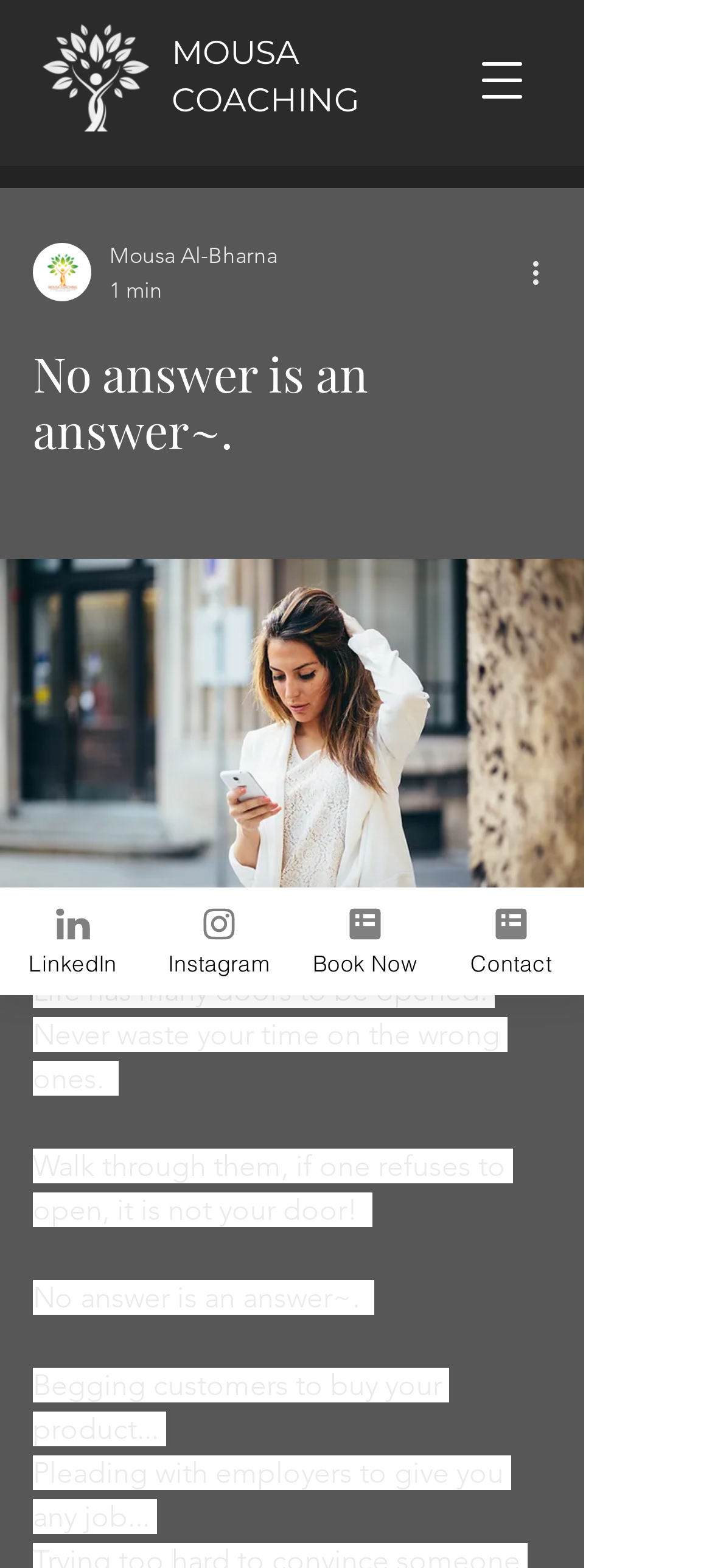What is the theme of the article?
Refer to the image and answer the question using a single word or phrase.

Life and motivation